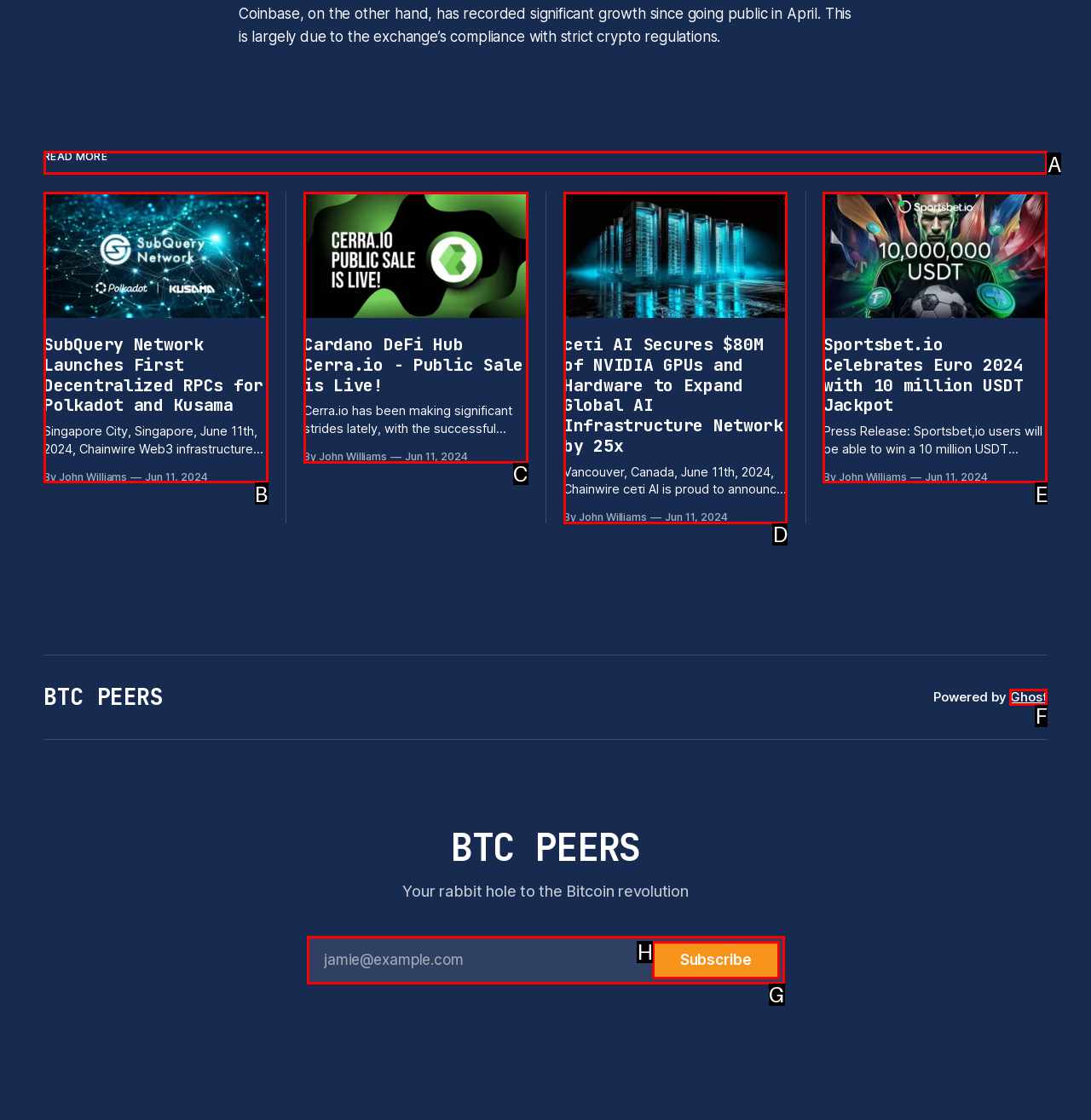Out of the given choices, which letter corresponds to the UI element required to Click the 'READ MORE' heading? Answer with the letter.

A